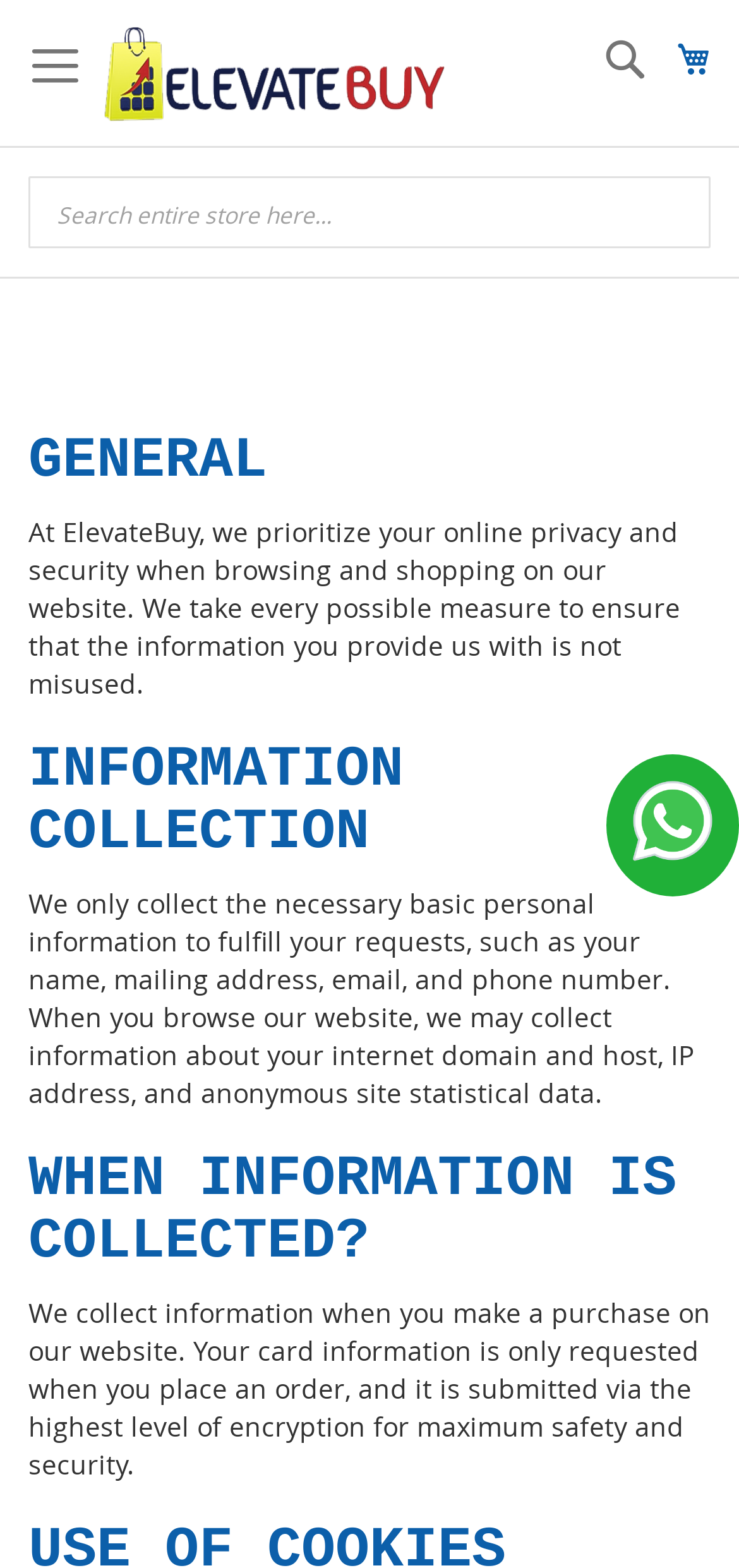How does ElevateBuy ensure safety and security?
Look at the screenshot and provide an in-depth answer.

According to the webpage, ElevateBuy ensures safety and security by submitting card information via the highest level of encryption when a user places an order. This is mentioned in the 'WHEN INFORMATION IS COLLECTED?' section.